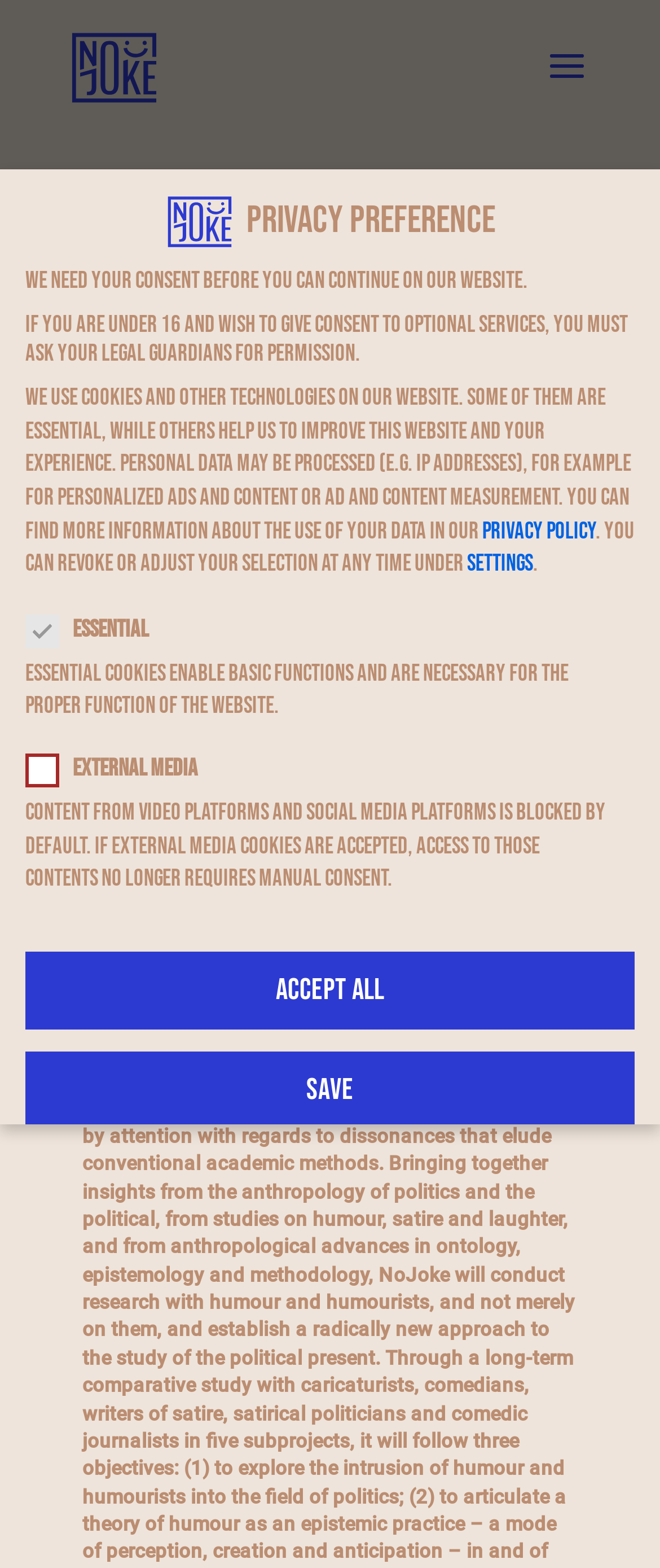Answer succinctly with a single word or phrase:
What is the purpose of the 'Privacy Preference' section?

To manage cookie settings